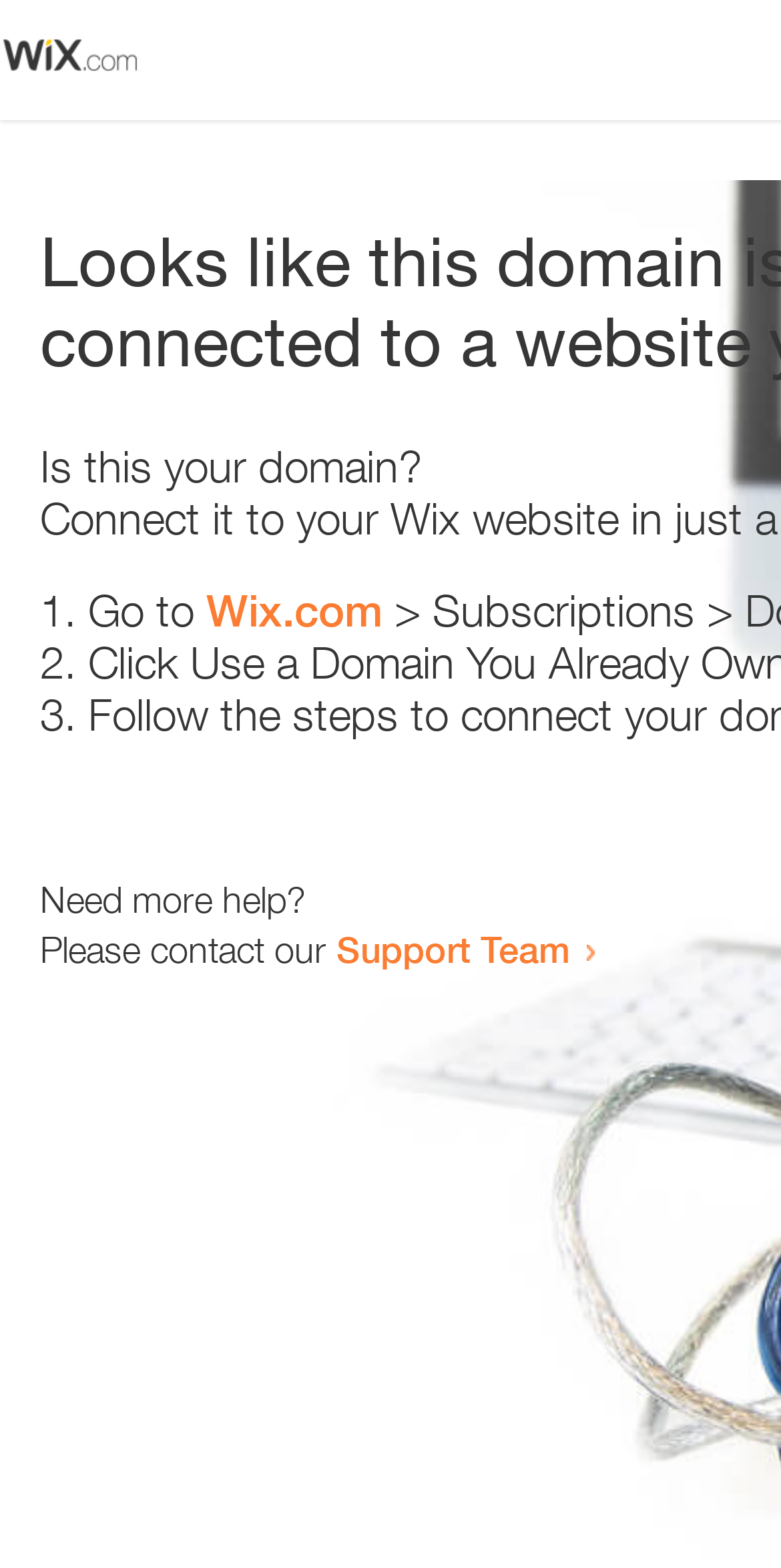From the element description: "Wix.com", extract the bounding box coordinates of the UI element. The coordinates should be expressed as four float numbers between 0 and 1, in the order [left, top, right, bottom].

[0.264, 0.373, 0.49, 0.406]